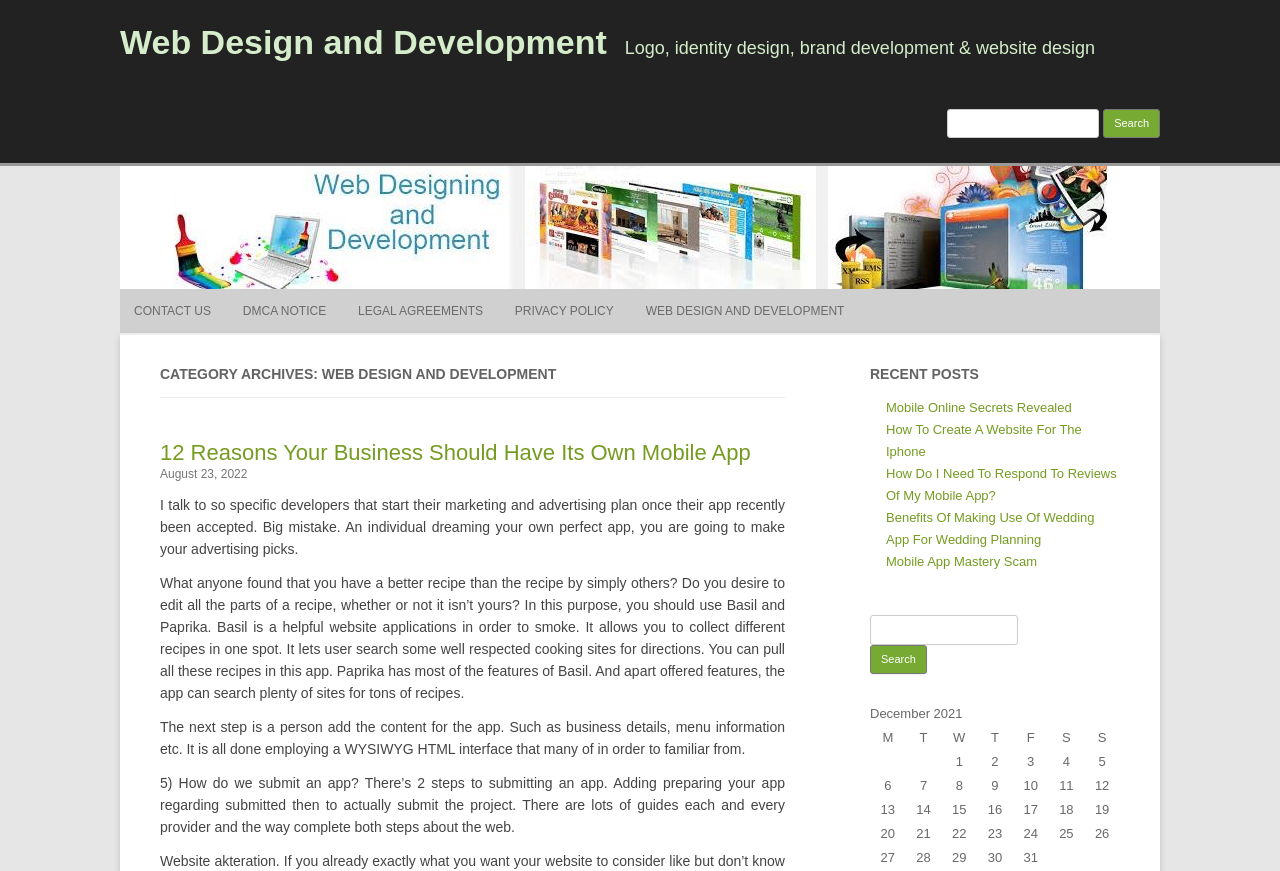What is the main topic of this webpage?
Based on the visual, give a brief answer using one word or a short phrase.

Web Design and Development